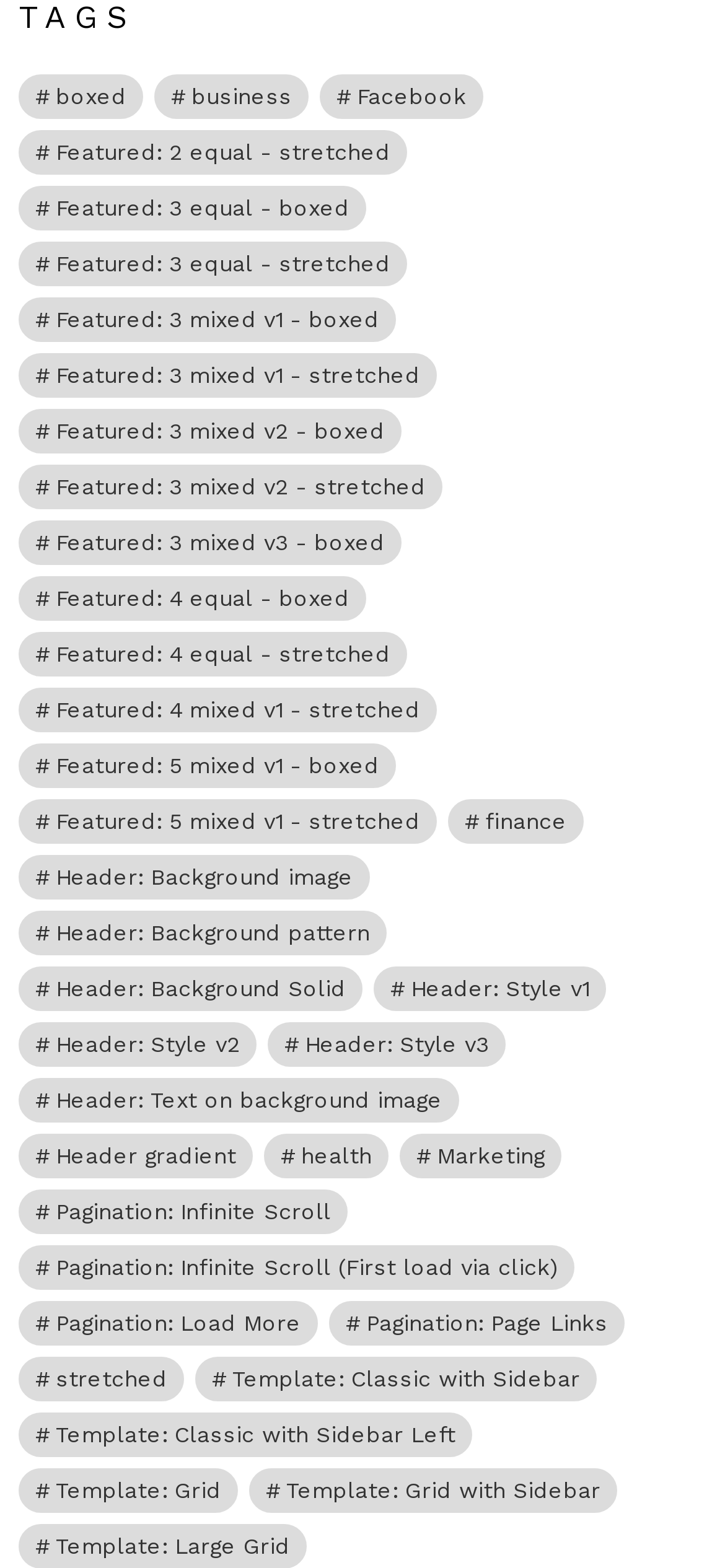Please give a concise answer to this question using a single word or phrase: 
How many items are in the 'finance' category?

21